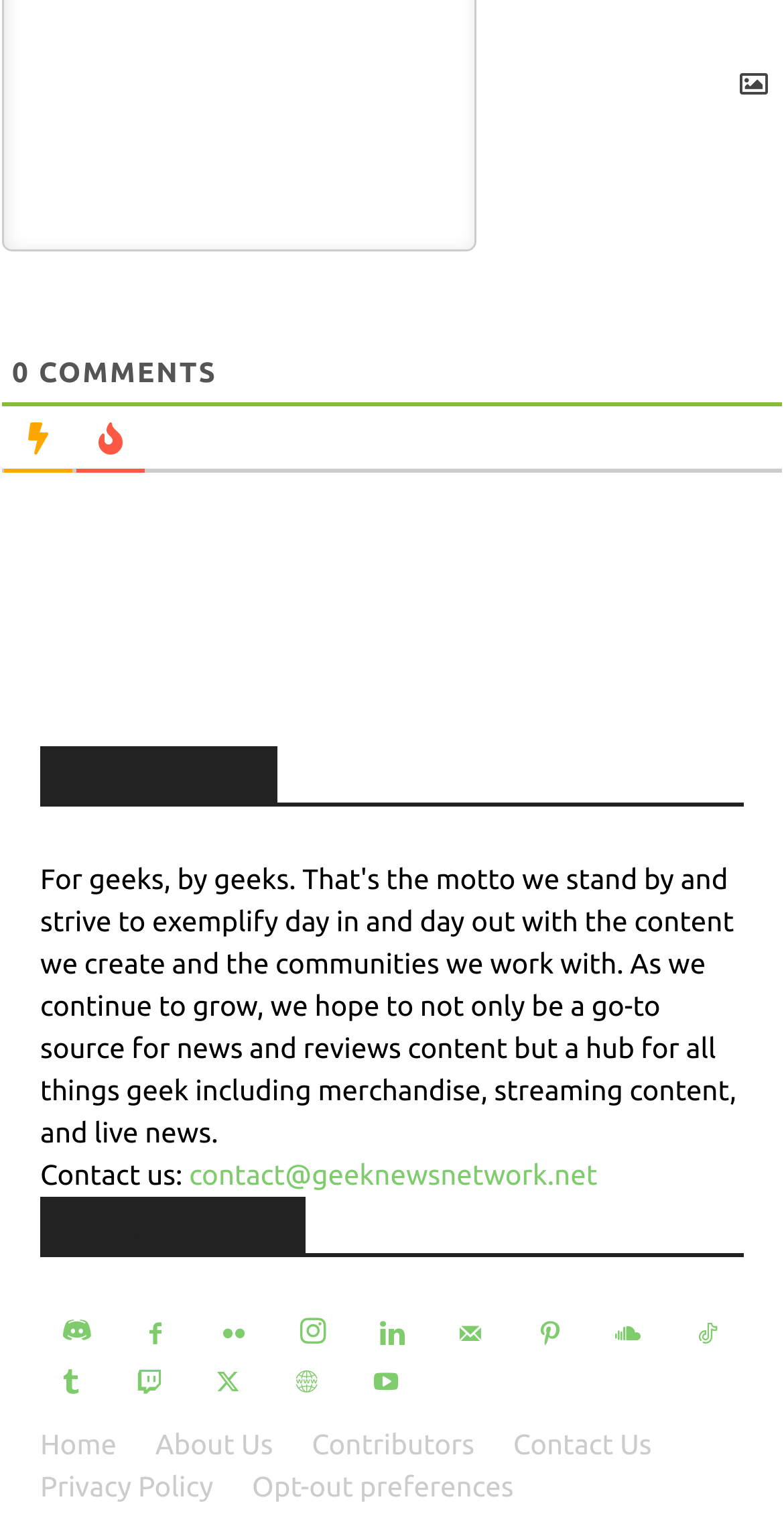Please provide the bounding box coordinates for the element that needs to be clicked to perform the following instruction: "Go to 'Home' page". The coordinates should be given as four float numbers between 0 and 1, i.e., [left, top, right, bottom].

[0.051, 0.933, 0.149, 0.957]